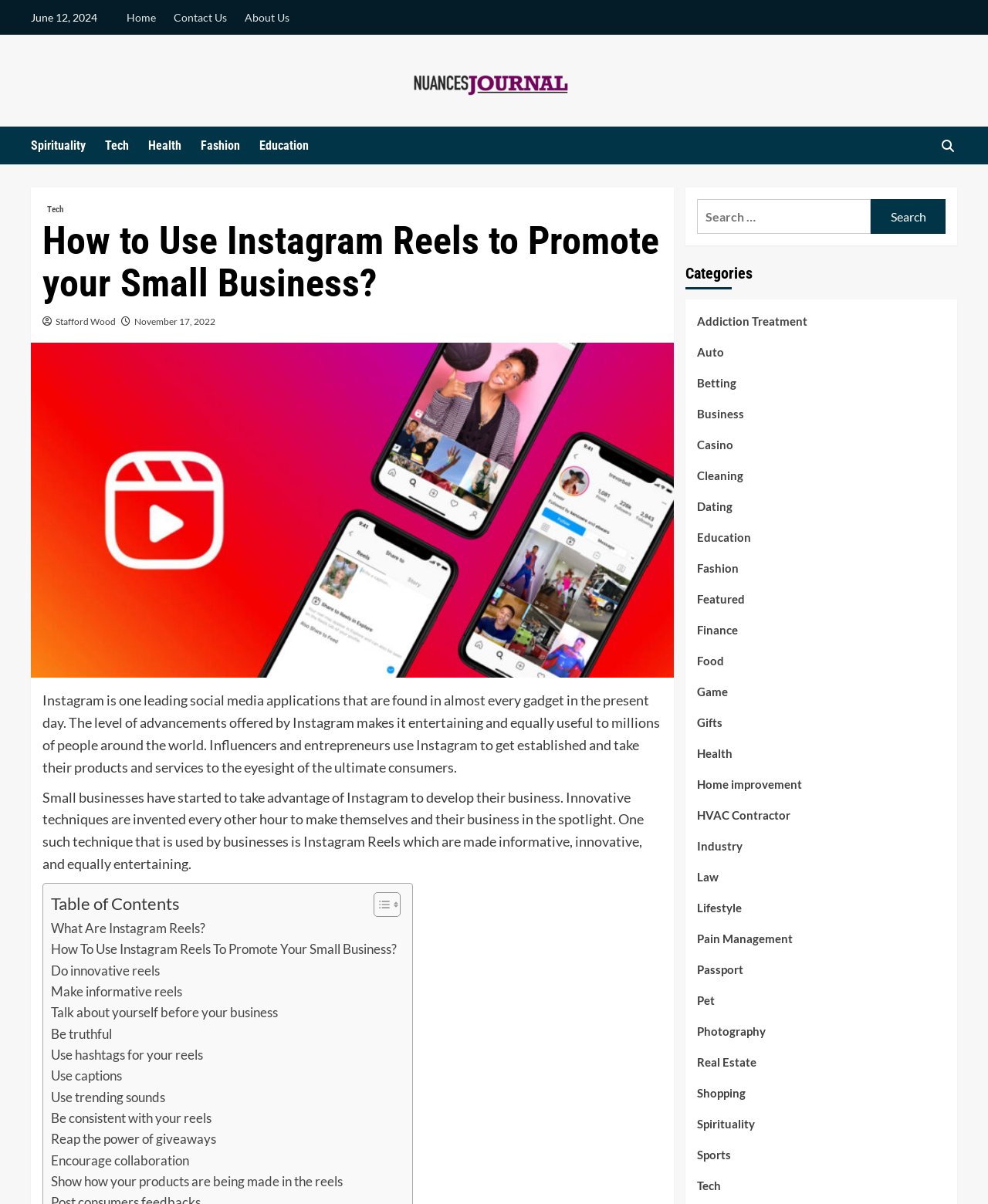Please find the bounding box coordinates of the element that you should click to achieve the following instruction: "Click on the 'Home' link". The coordinates should be presented as four float numbers between 0 and 1: [left, top, right, bottom].

[0.128, 0.0, 0.166, 0.029]